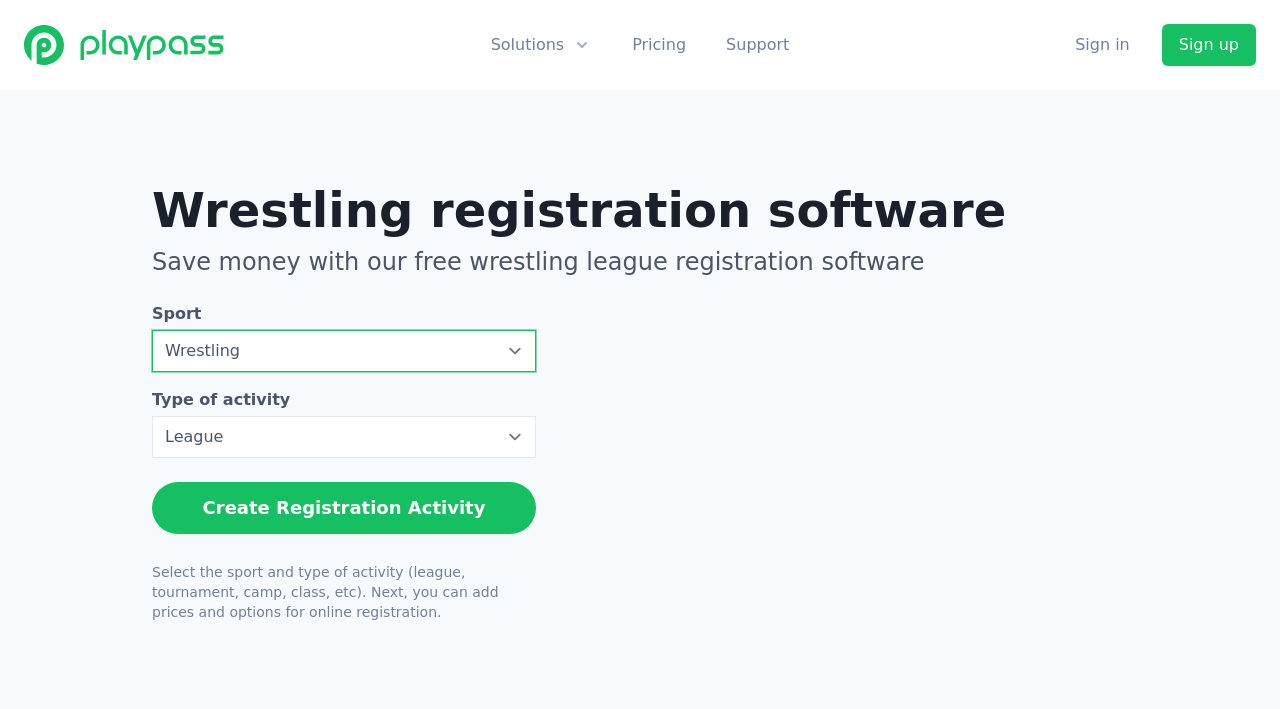Based on the image, provide a detailed and complete answer to the question: 
What is the first step in creating a registration activity?

According to the webpage, the first step in creating a registration activity is to select the sport and type of activity, which can be done using the comboboxes provided.